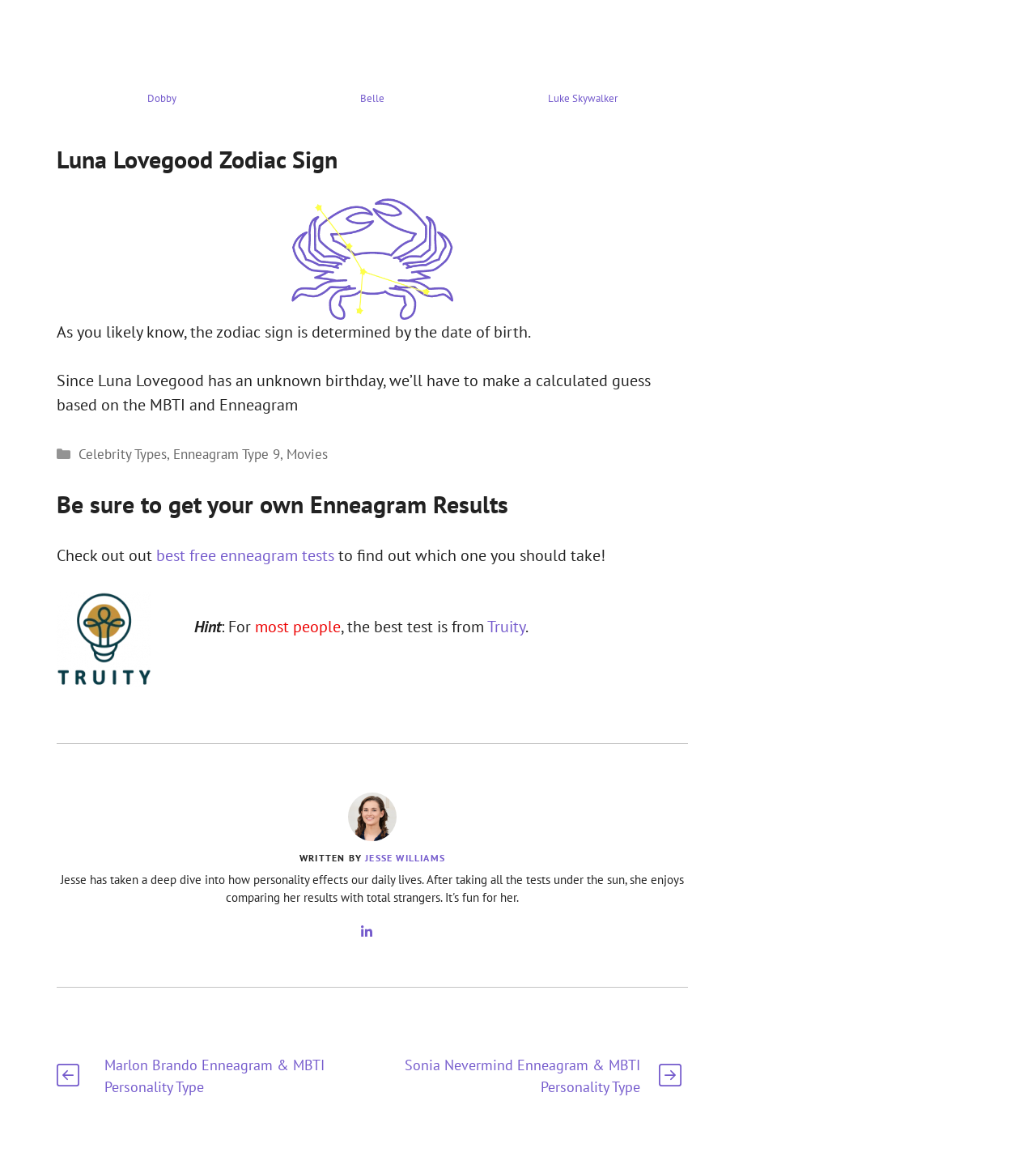Please determine the bounding box coordinates of the area that needs to be clicked to complete this task: 'View Marlon Brando Enneagram & MBTI Personality Type'. The coordinates must be four float numbers between 0 and 1, formatted as [left, top, right, bottom].

[0.1, 0.903, 0.313, 0.938]